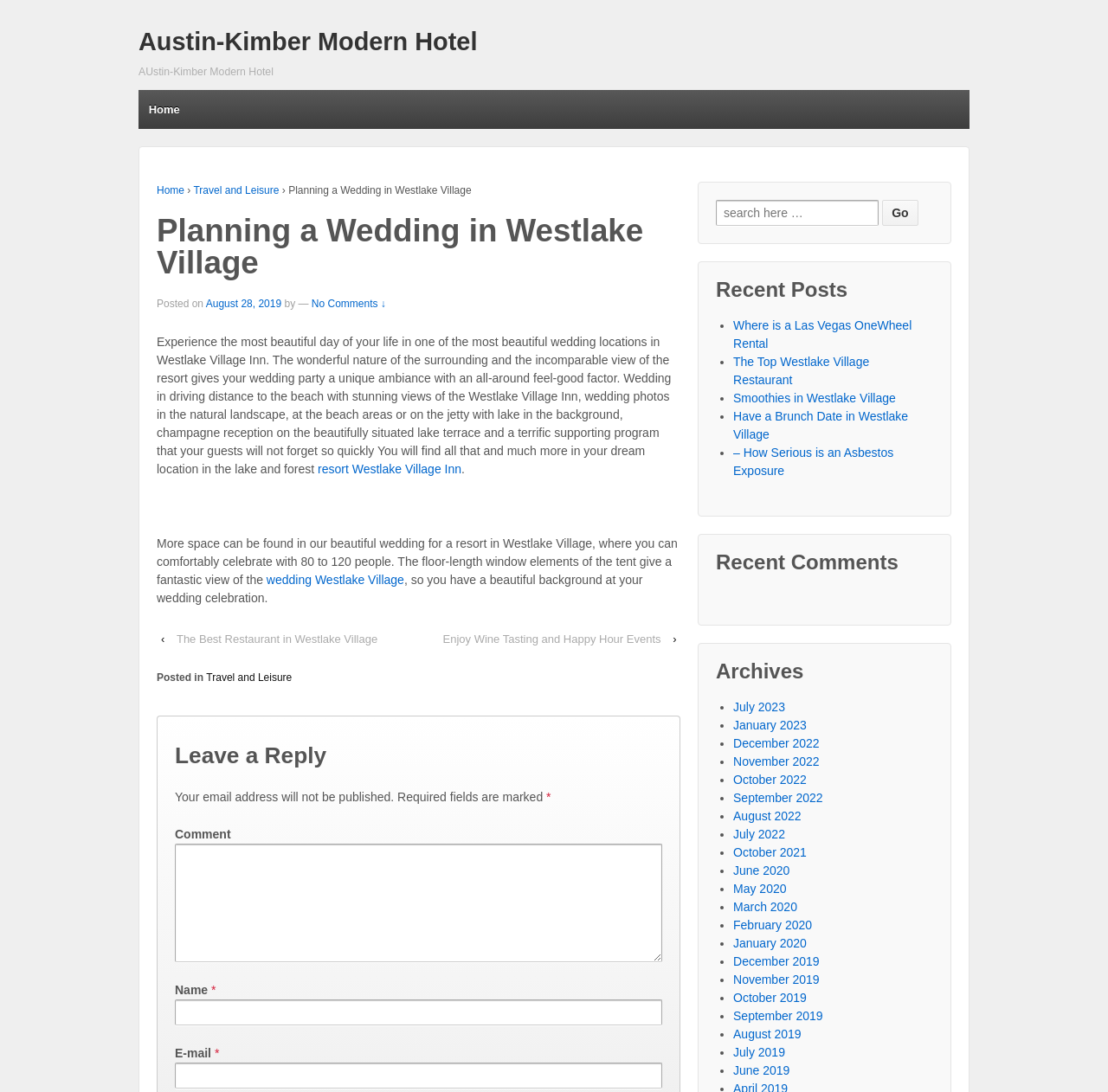Locate the bounding box coordinates of the area that needs to be clicked to fulfill the following instruction: "Click on the 'Home' link". The coordinates should be in the format of four float numbers between 0 and 1, namely [left, top, right, bottom].

[0.125, 0.082, 0.171, 0.118]